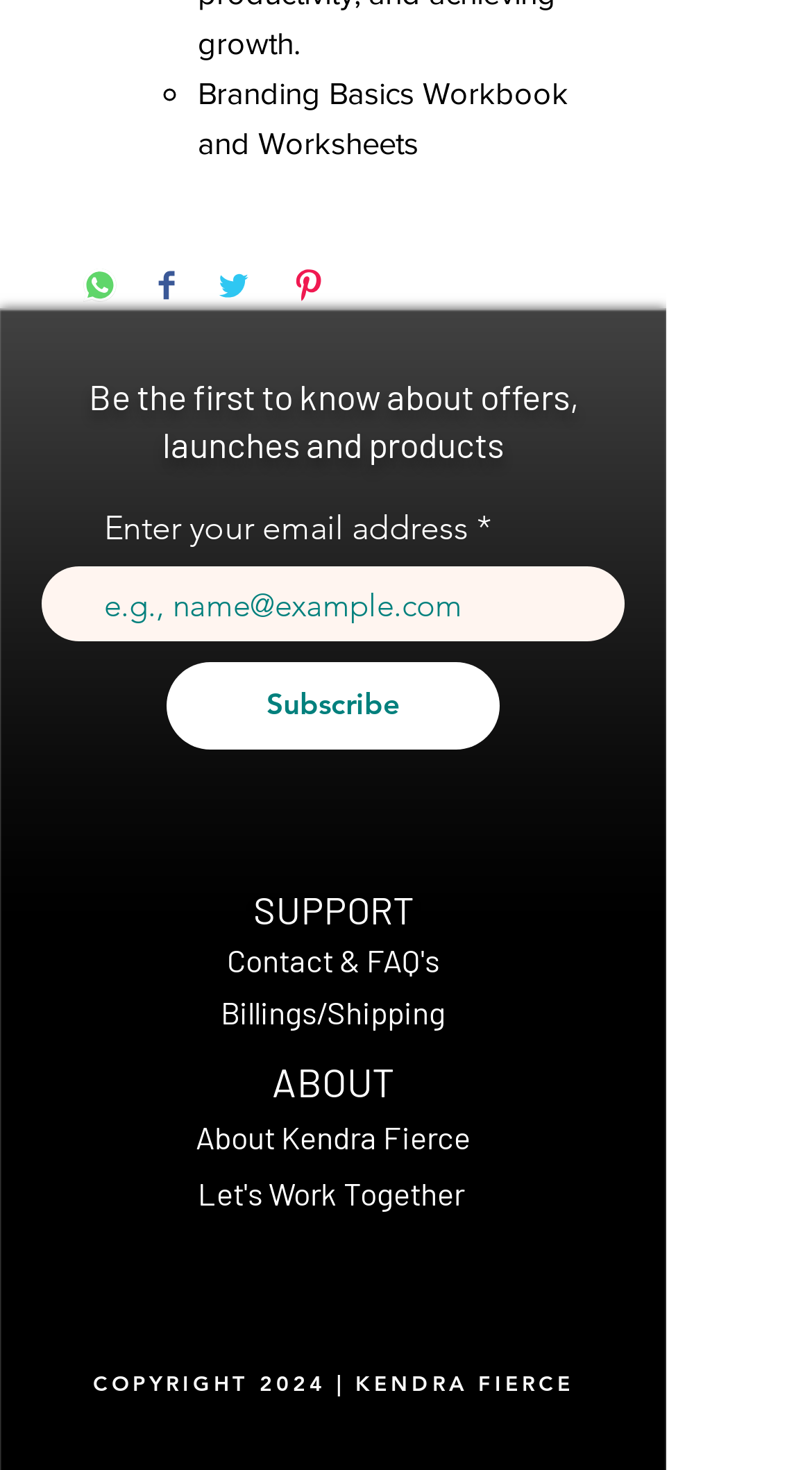Pinpoint the bounding box coordinates of the area that should be clicked to complete the following instruction: "Subscribe". The coordinates must be given as four float numbers between 0 and 1, i.e., [left, top, right, bottom].

[0.205, 0.451, 0.615, 0.51]